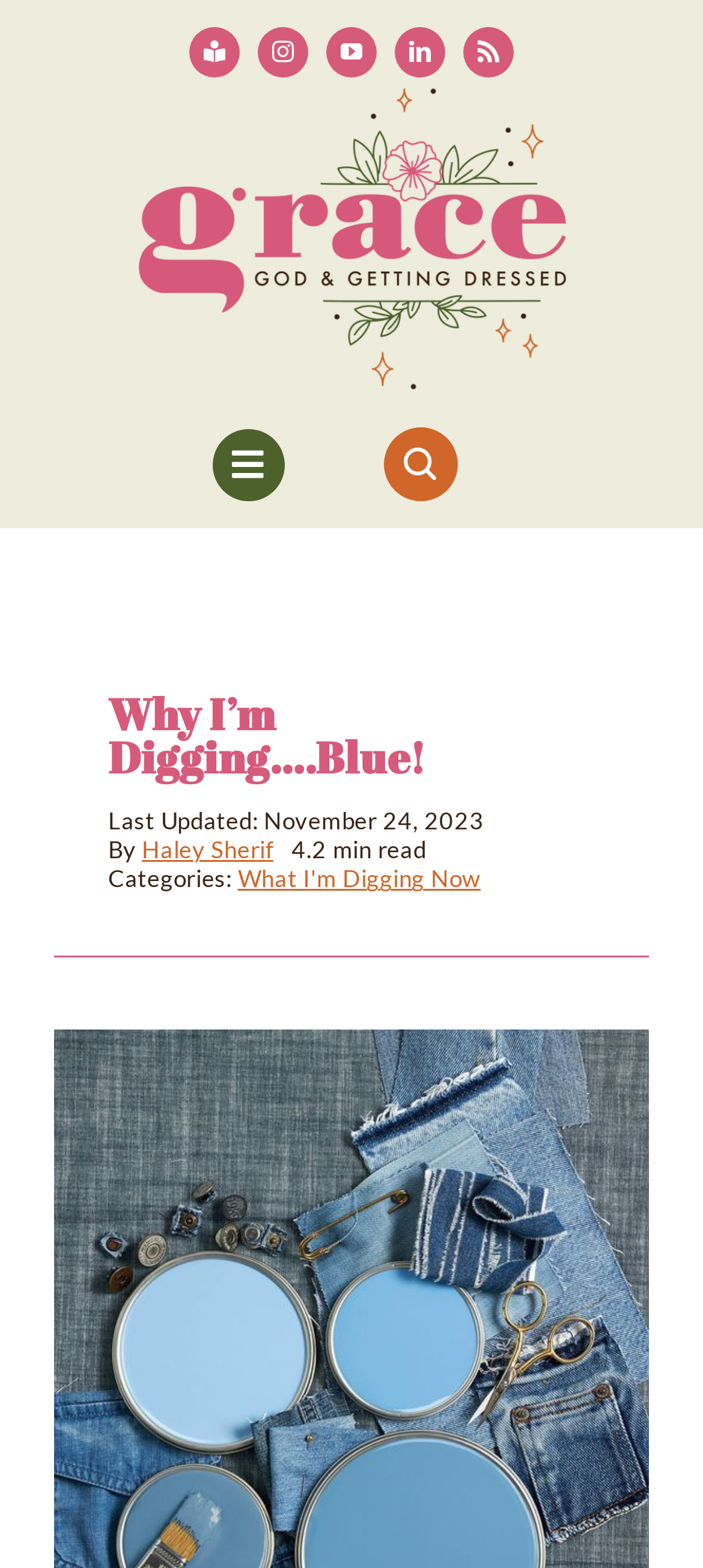Identify the bounding box of the UI component described as: "aria-label="Link to https://gracegodandgettingdressed.com/search/"".

[0.545, 0.273, 0.65, 0.32]